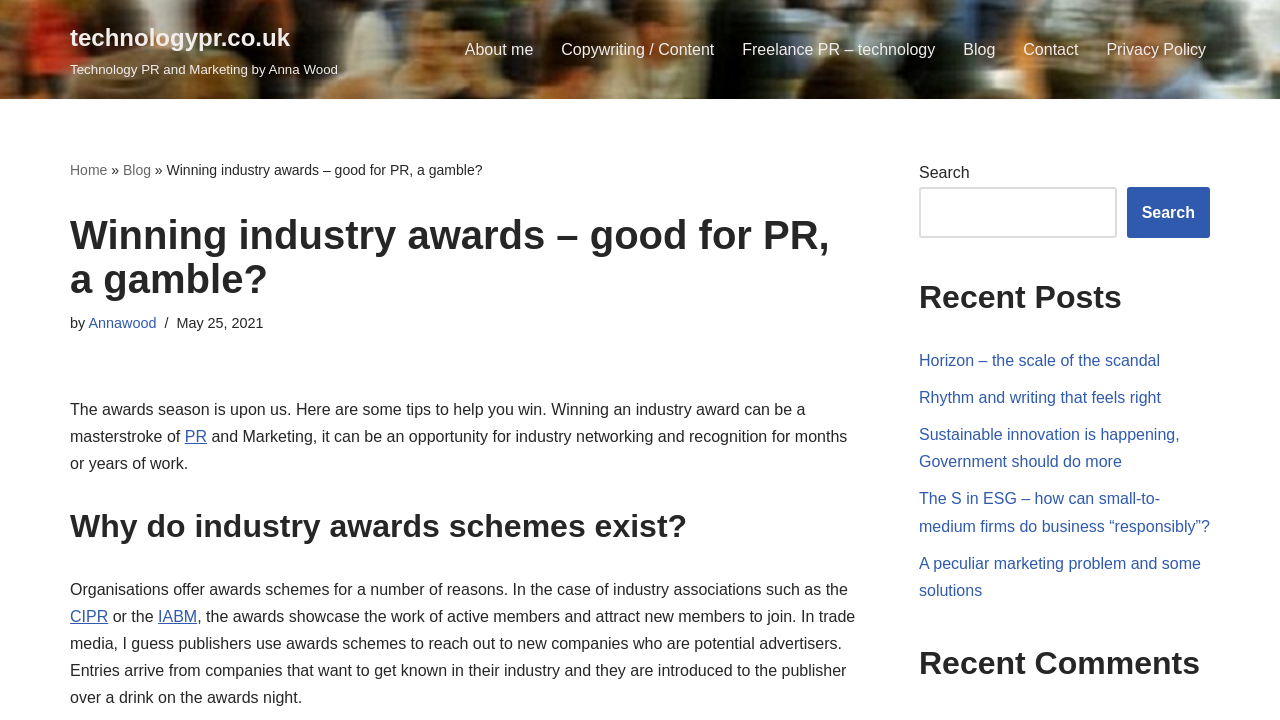Please specify the bounding box coordinates of the clickable section necessary to execute the following command: "Search for a topic".

[0.718, 0.259, 0.872, 0.331]